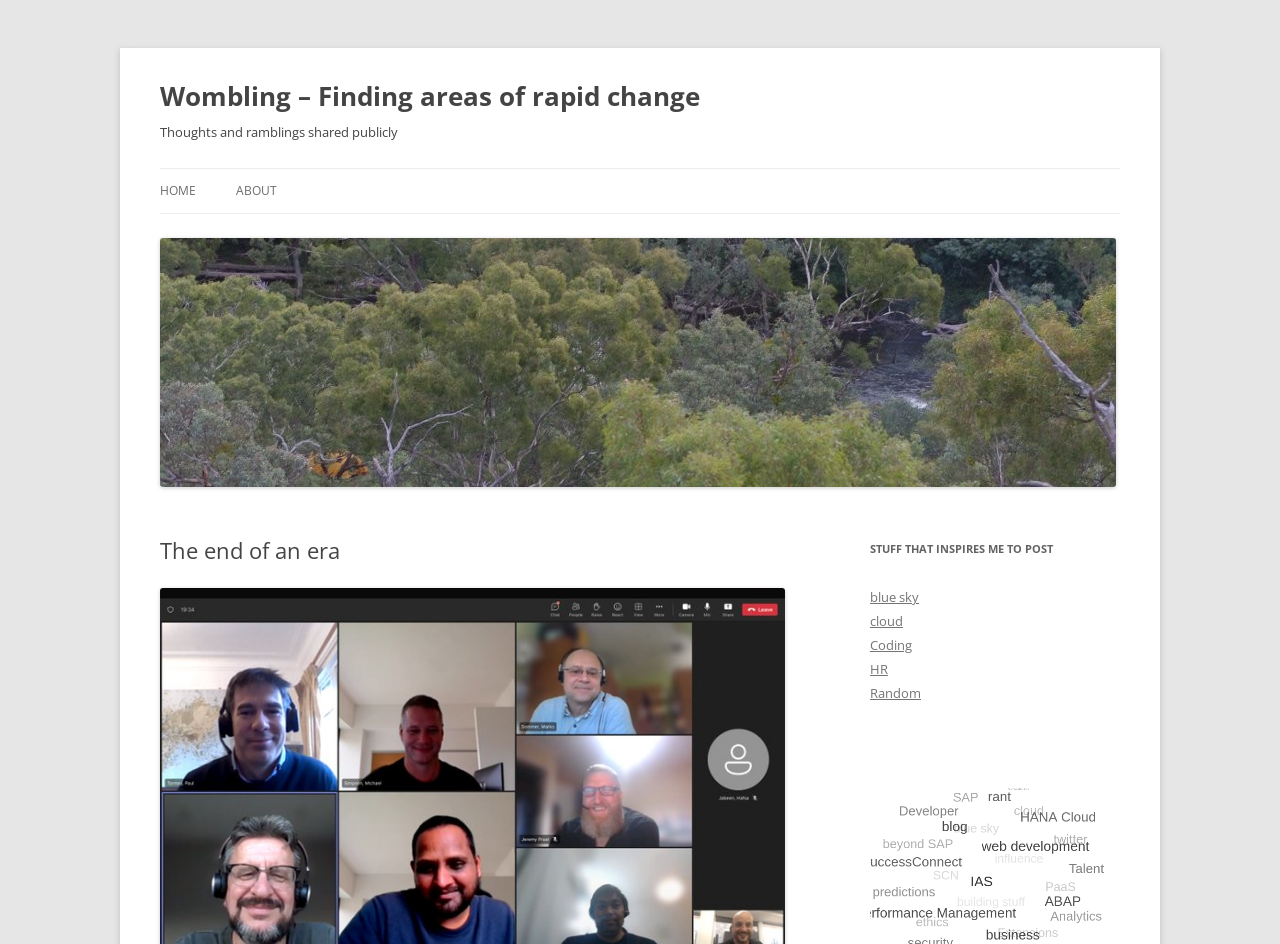What is the first link on the top navigation bar?
Refer to the image and provide a one-word or short phrase answer.

HOME